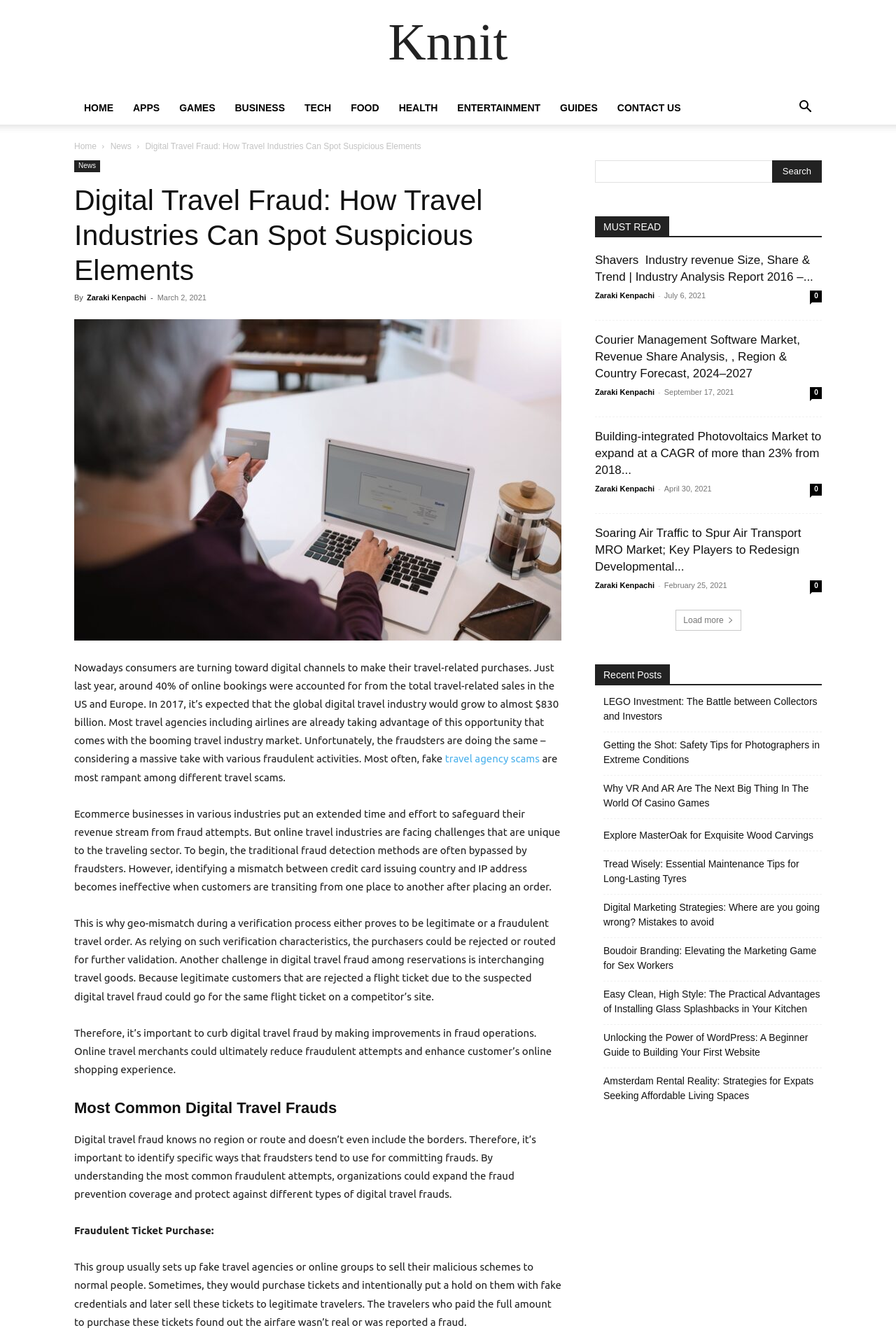Please identify the bounding box coordinates of the clickable element to fulfill the following instruction: "Read the 'Digital Travel Fraud: How Travel Industries Can Spot Suspicious Elements' article". The coordinates should be four float numbers between 0 and 1, i.e., [left, top, right, bottom].

[0.162, 0.106, 0.47, 0.113]